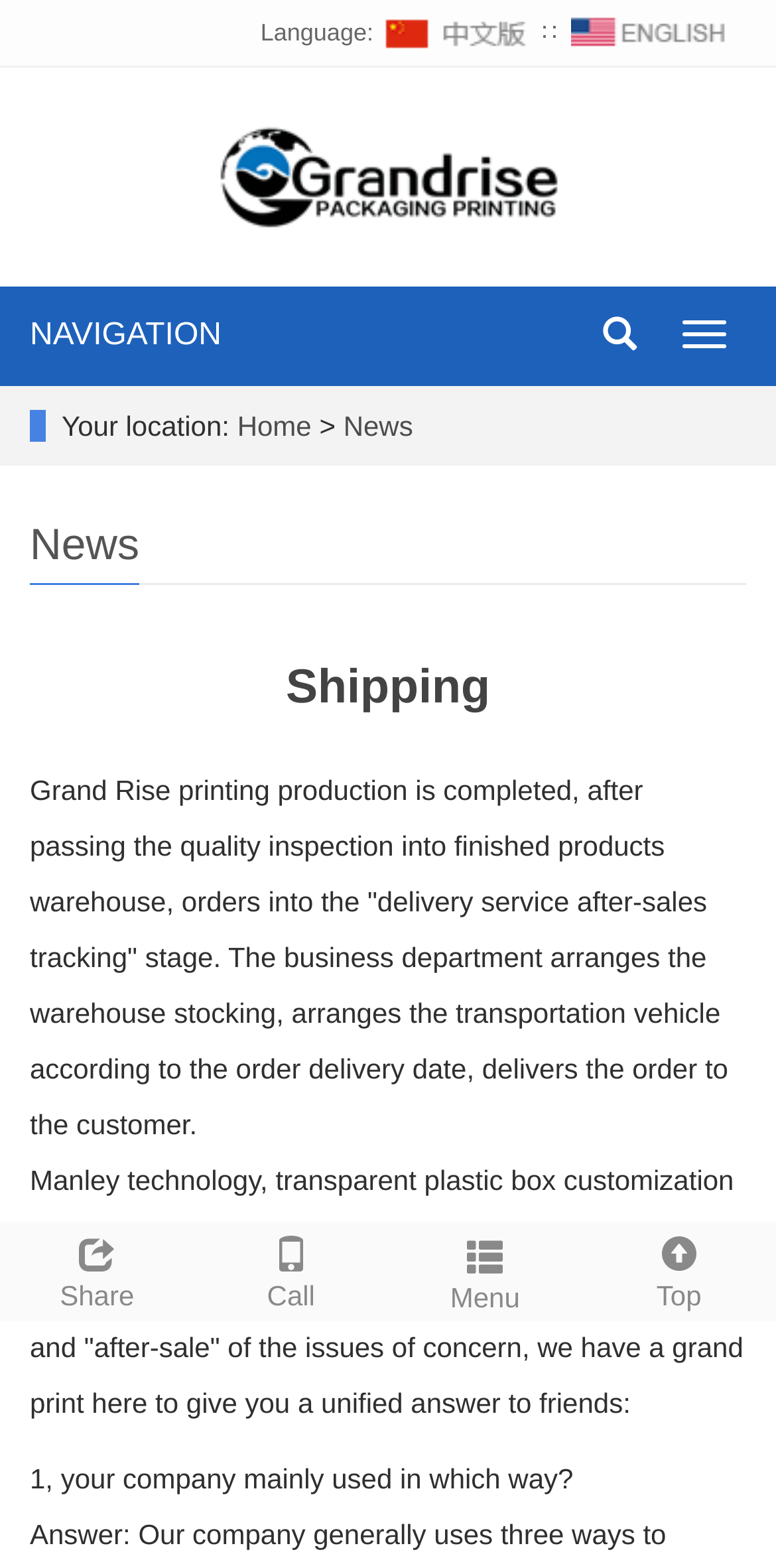Identify the bounding box of the HTML element described here: "News". Provide the coordinates as four float numbers between 0 and 1: [left, top, right, bottom].

[0.442, 0.261, 0.532, 0.282]